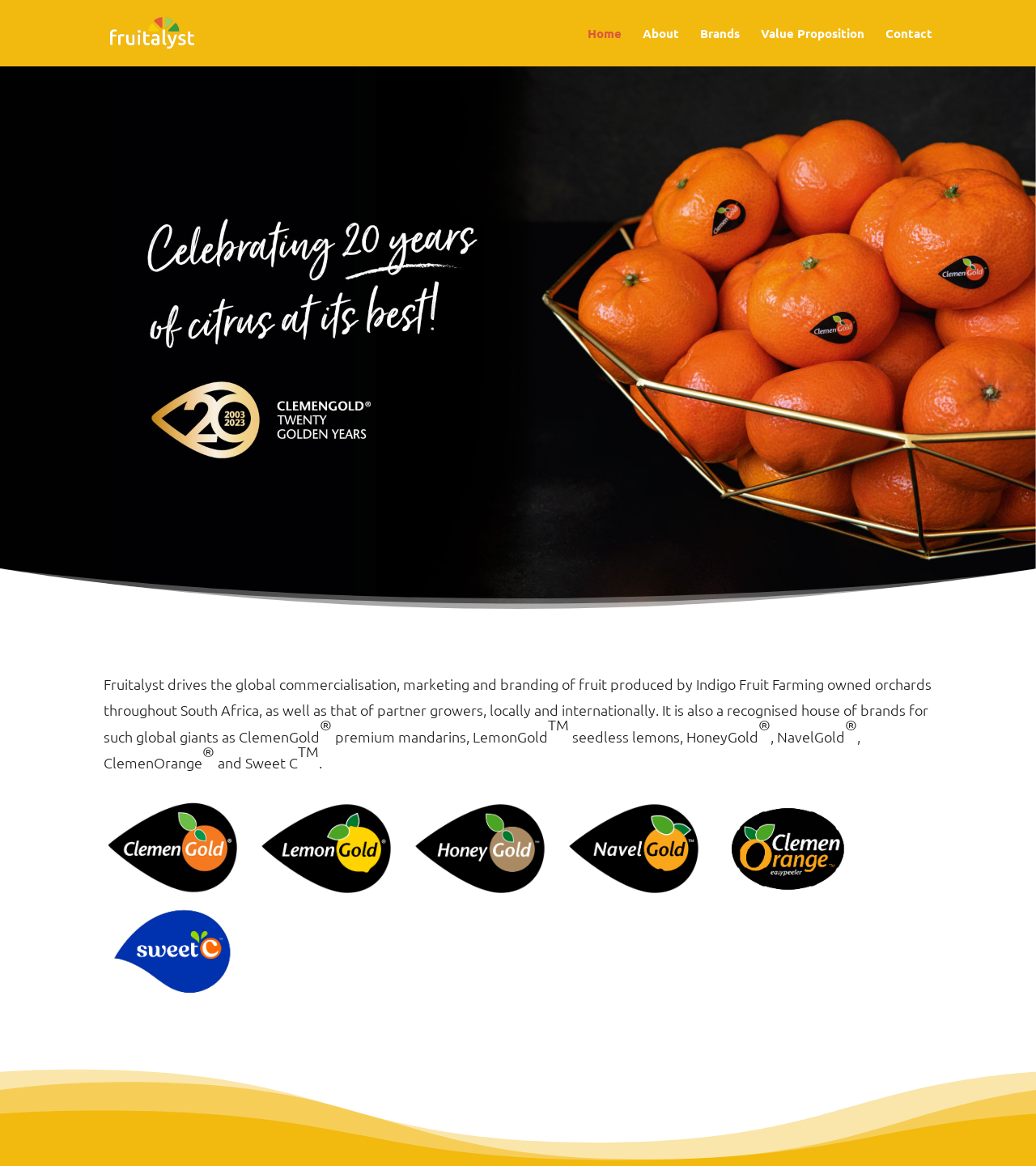Give the bounding box coordinates for the element described as: "Brands".

[0.676, 0.024, 0.714, 0.057]